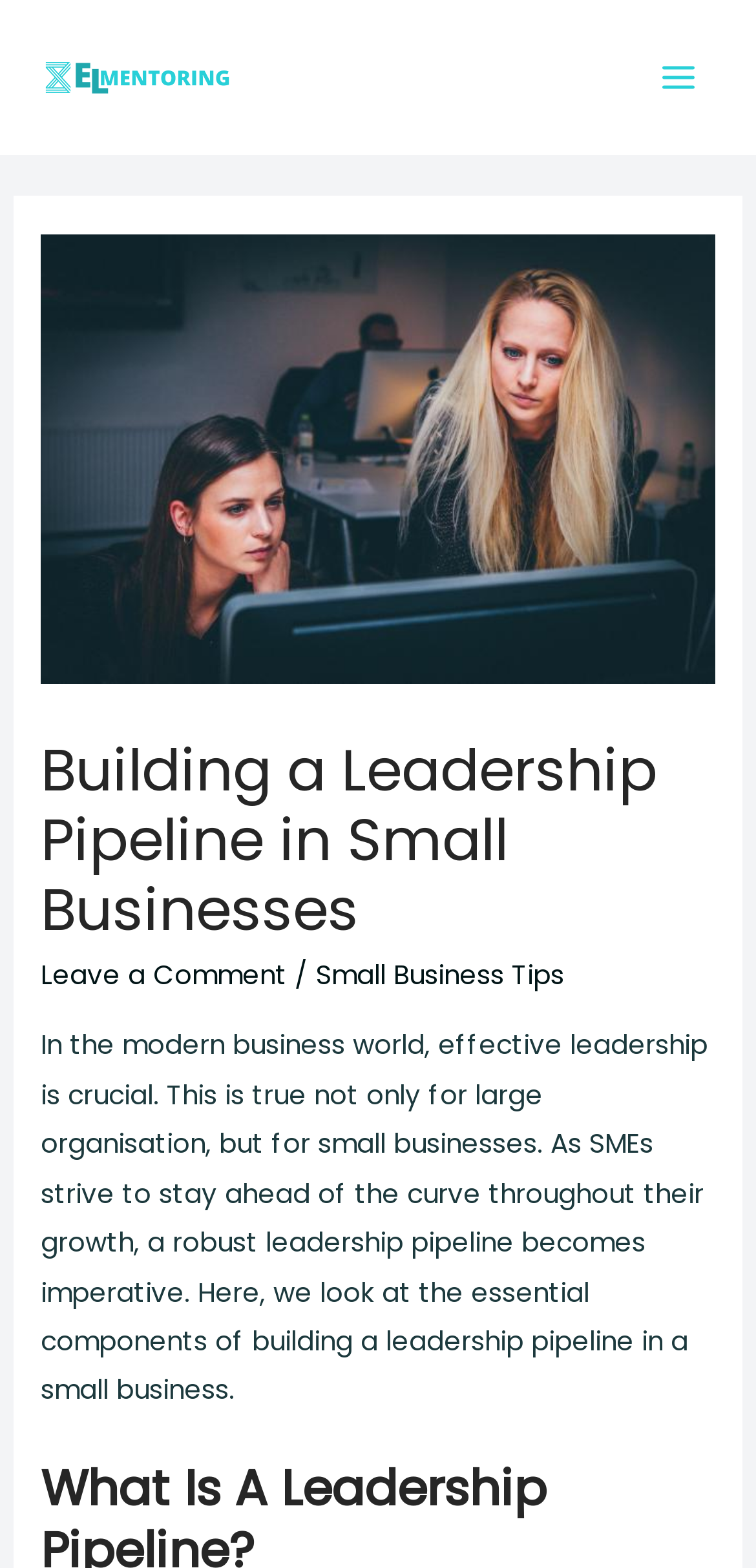Explain the webpage in detail.

The webpage is about building a leadership pipeline in small businesses. At the top left, there is a link to "ELMentoring" accompanied by an image with the same name. On the top right, there is a button labeled "Main Menu" with an image beside it. 

Below the top section, there is a large header area that spans almost the entire width of the page. Within this area, there is an image related to a leadership pipeline, followed by a heading that reads "Building a Leadership Pipeline in Small Businesses". 

Underneath the heading, there are three elements aligned horizontally: a link to "Leave a Comment", a static text element displaying a forward slash, and a link to "Small Business Tips". 

The main content of the webpage is a block of text that discusses the importance of effective leadership in small businesses and the need for a robust leadership pipeline. This text is located below the header area and occupies a significant portion of the page.